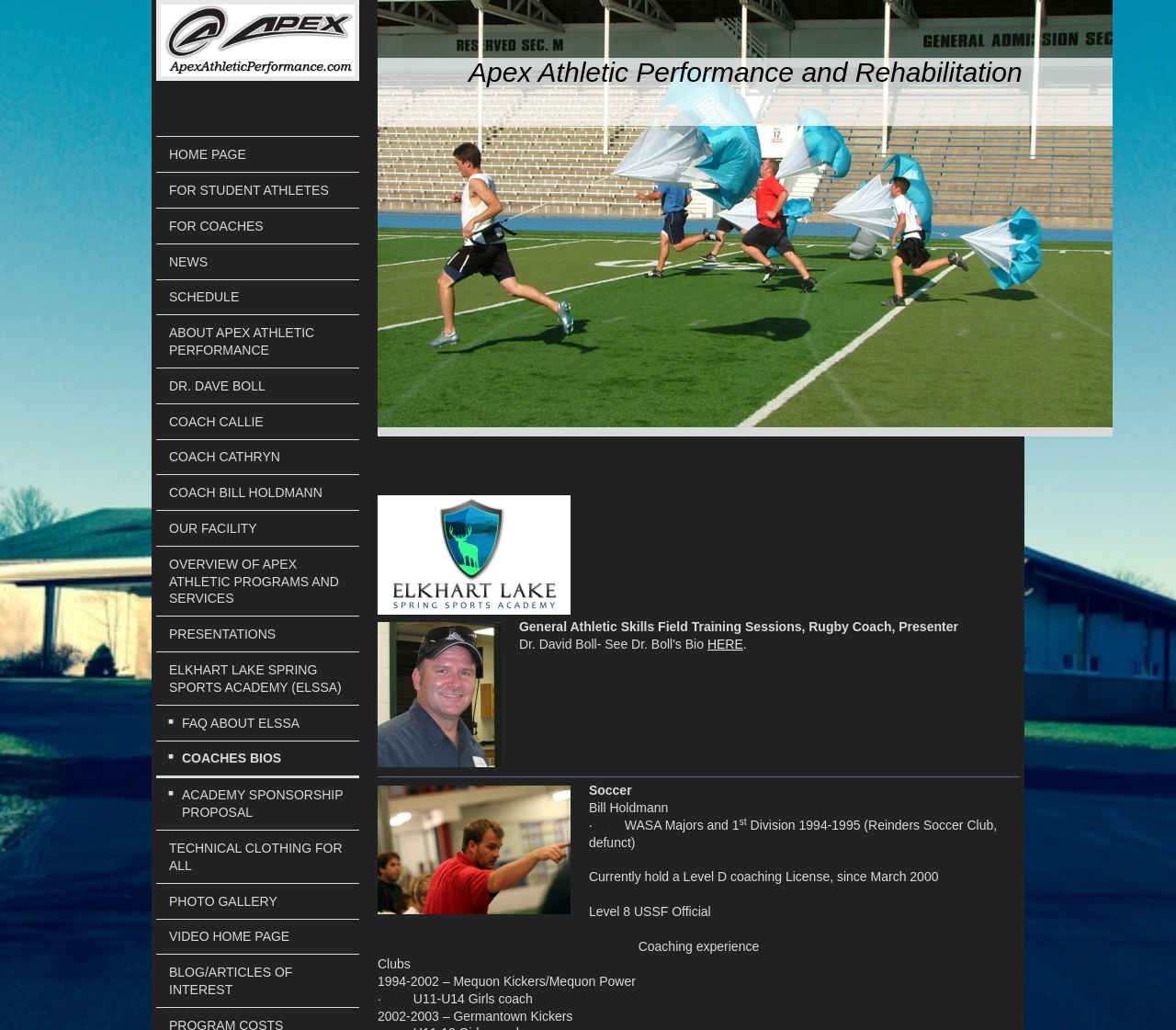Use the information in the screenshot to answer the question comprehensively: What is the name of the academy mentioned on the webpage?

I found the answer by looking at the link element with the text 'ELKHART LAKE SPRING SPORTS ACADEMY (ELSSA)' which is located below the link 'OVERVIEW OF APEX ATHLETIC PROGRAMS AND SERVICES'.